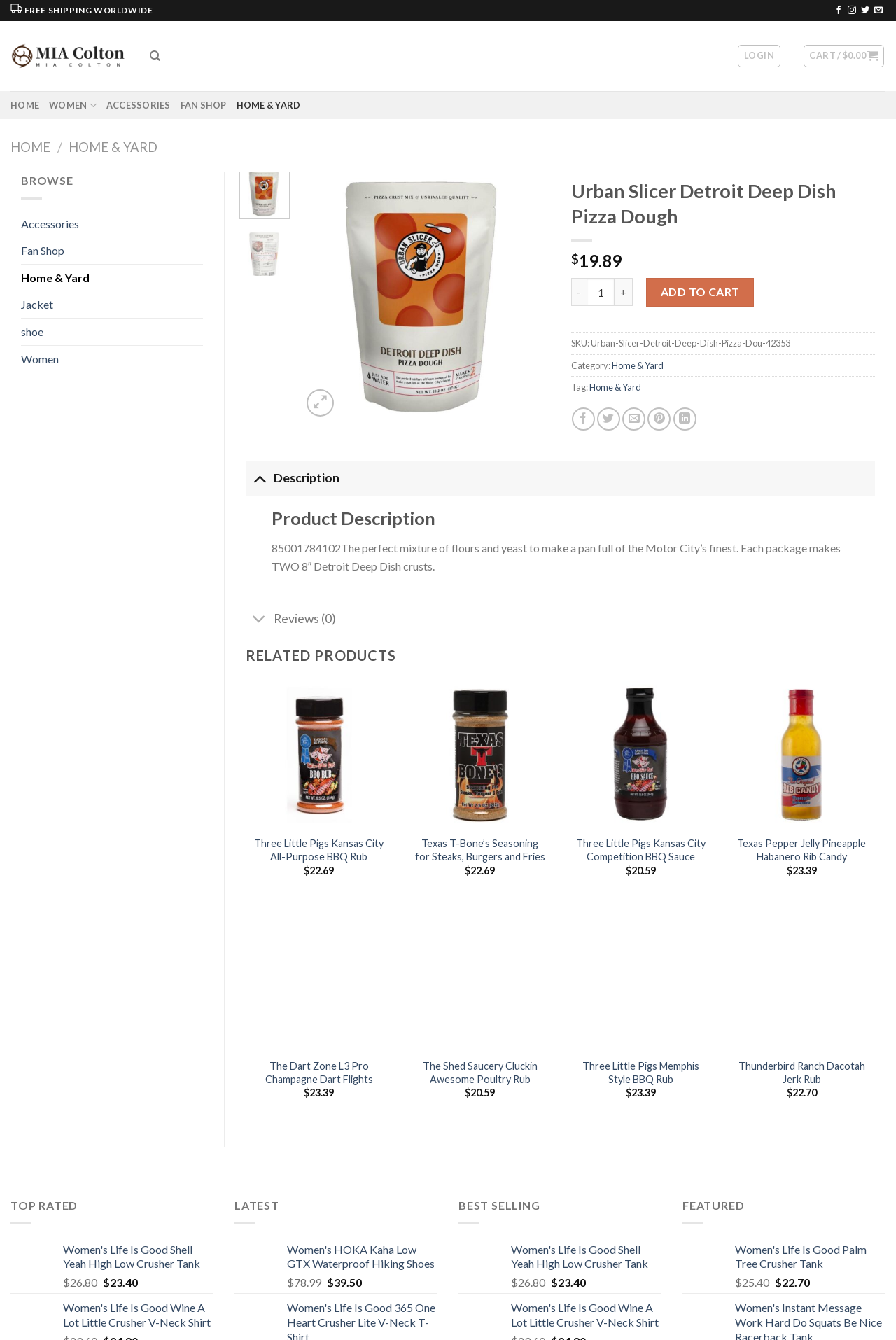Identify and provide the bounding box for the element described by: "Home & Yard".

[0.682, 0.268, 0.74, 0.277]